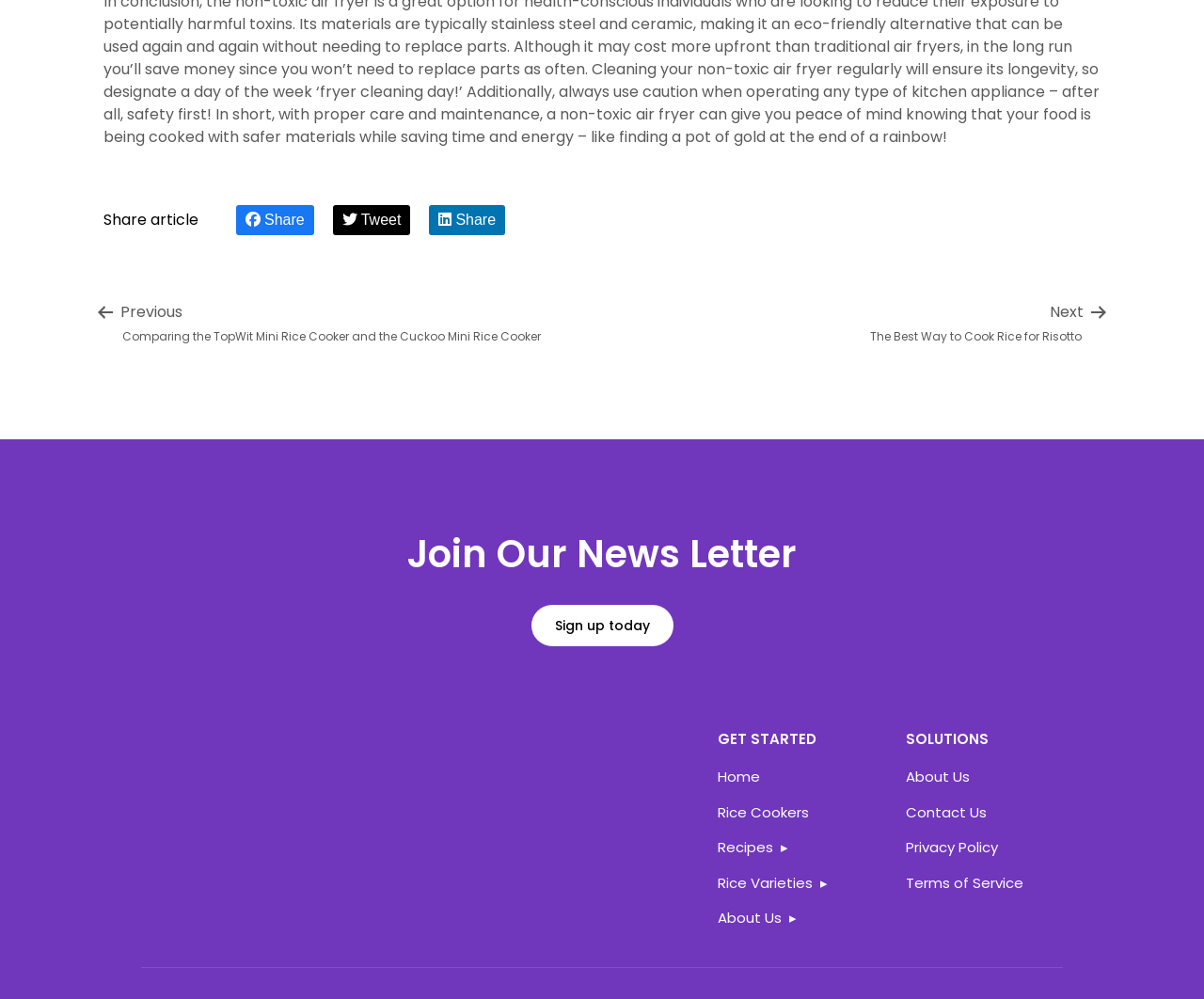From the image, can you give a detailed response to the question below:
What is the purpose of the 'Share article' button?

The 'Share article' button is located at the top of the webpage, and it has three links underneath it, namely 'Share', 'Tweet', and 'Share'. This suggests that the purpose of the 'Share article' button is to allow users to share the article on various social media platforms.